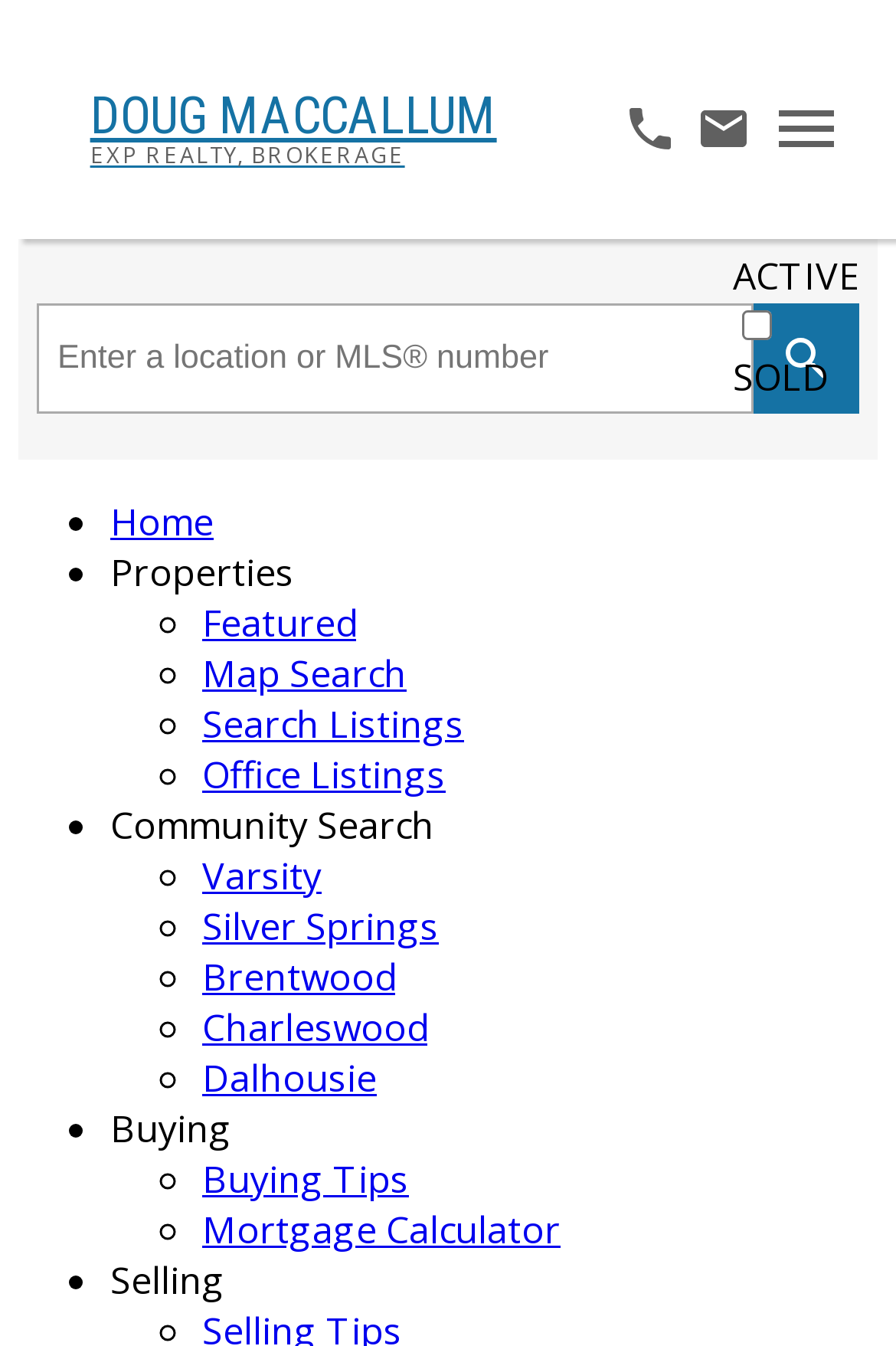How many menu items are under 'Properties'?
Answer the question with a single word or phrase, referring to the image.

4